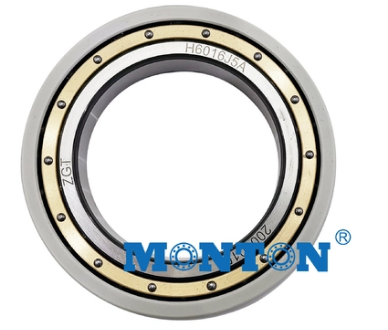Analyze the image and describe all the key elements you observe.

The image features a high-quality insulated deep groove ball bearing, specifically the model 6220-2RSR-J20AA-C3. It showcases a robust design suitable for high-temperature applications, characterized by a ceramic coating that enhances its performance. The bearing exhibits a distinctive cylindrical shape, with a notable branded label "MONTON" prominently displayed. The outer shell has several grooves, and the inner ring features a protective coating, indicating its durability and specialized function in machinery, particularly in motors and railway systems. This type of bearing is engineered for precision and reliability, making it essential in various industrial applications.